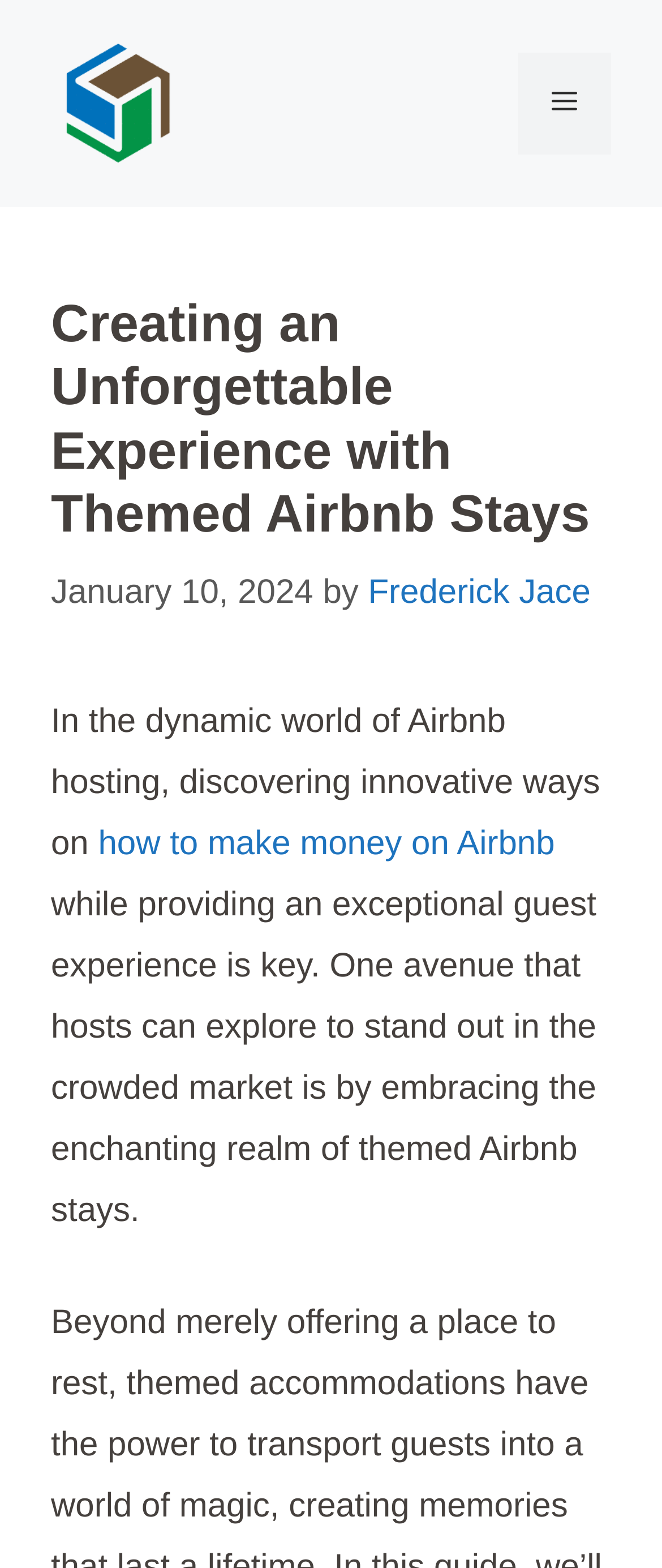Provide a one-word or short-phrase response to the question:
What is the purpose of themed Airbnb stays?

To provide an exceptional guest experience